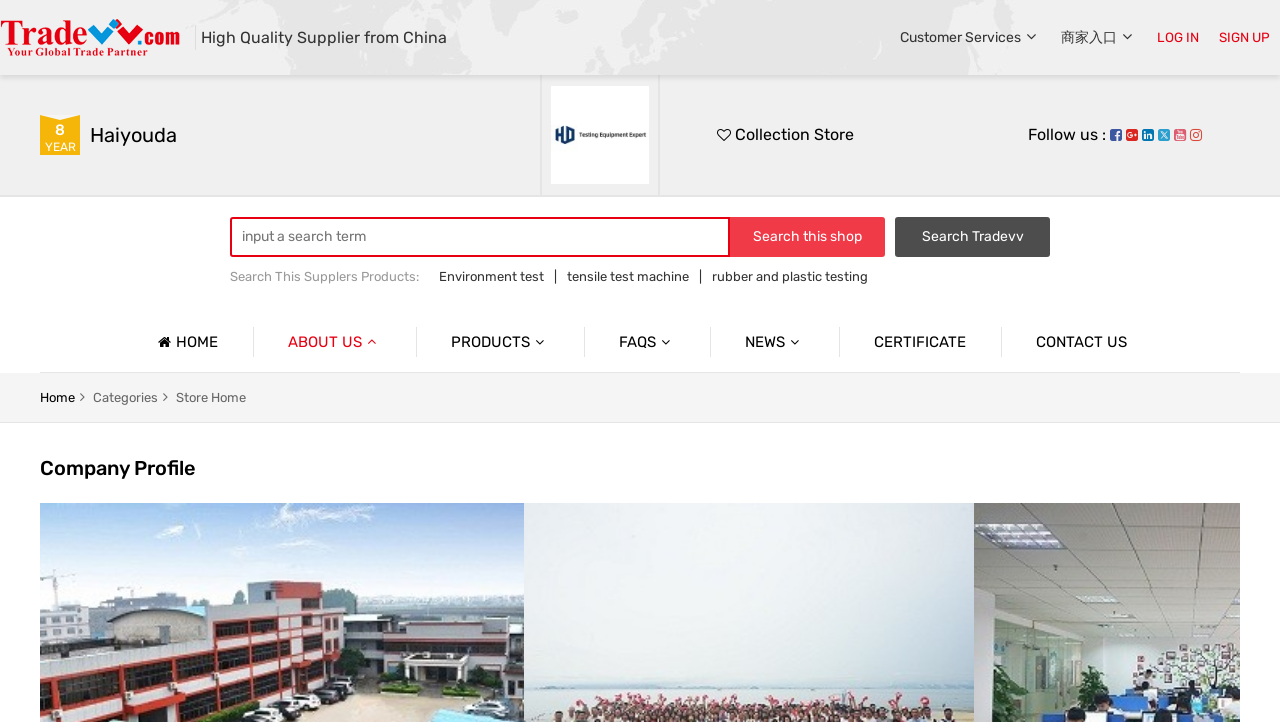Determine the bounding box coordinates of the element that should be clicked to execute the following command: "follow the company on social media".

[0.867, 0.177, 0.877, 0.197]